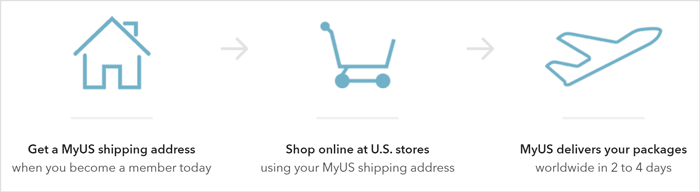Generate a detailed caption that describes the image.

The image illustrates a simple, three-step process for using MyUS services to facilitate online shopping from U.S. retailers. 

1. **Get a MyUS Shipping Address**: The first step is to become a member of MyUS, where you will receive a unique shipping address in the U.S. 

2. **Shop Online at U.S. Stores**: Once you have your MyUS address, you can freely shop at various U.S. online stores, entering your MyUS shipping address at checkout.

3. **MyUS Delivers Your Packages**: Finally, MyUS takes care of the logistics by delivering your packages worldwide within a convenient timeframe of 2 to 4 days.

Accompanying these steps are simple yet clear graphics: a house representing the initial sign-up and address acquisition, a shopping cart indicating the online shopping phase, and an airplane symbolizing the international delivery of your purchases. This visual guide emphasizes the efficiency and ease of using MyUS for global shipping needs.